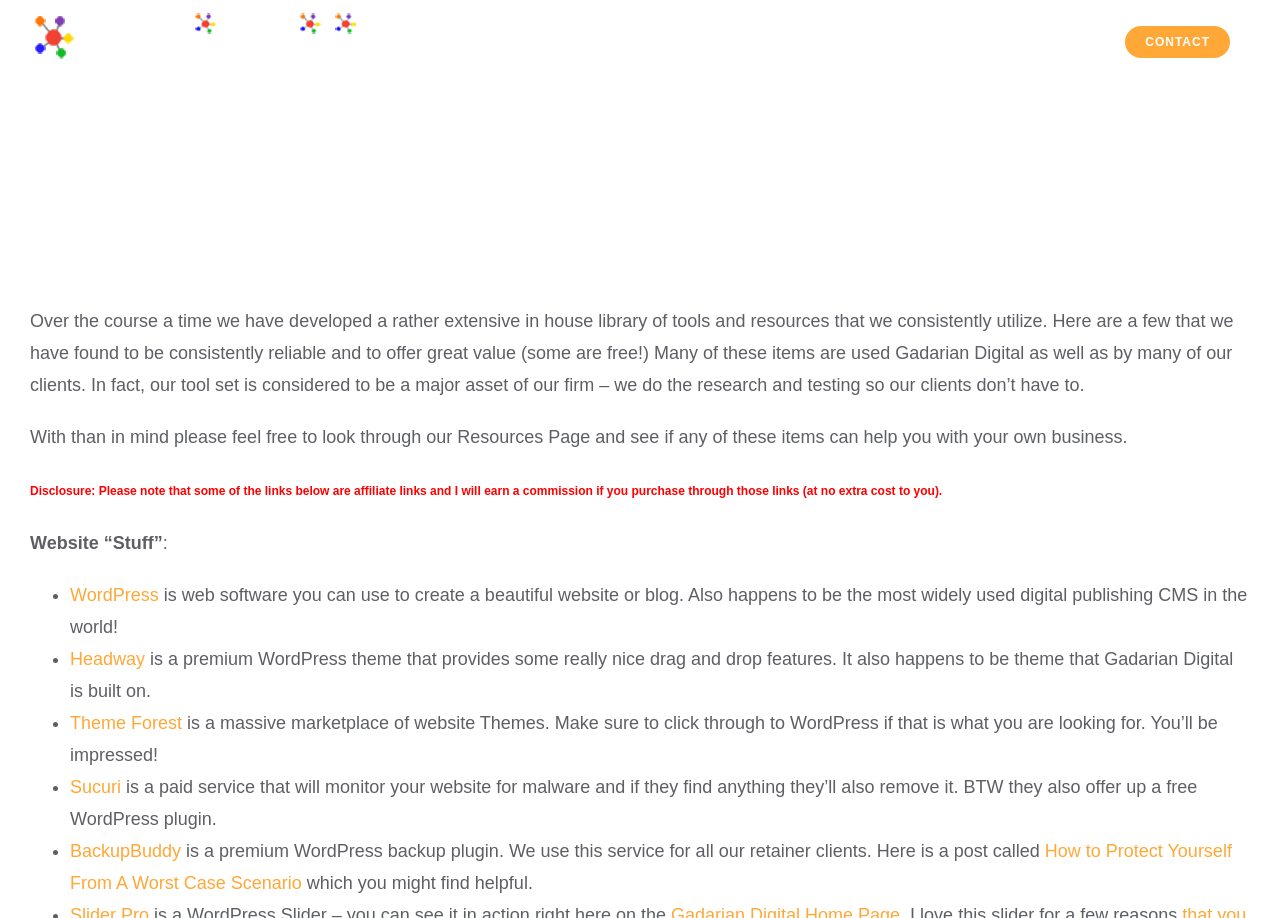What is the name of the marketplace of website Themes?
Please craft a detailed and exhaustive response to the question.

I determined the answer by reading the text associated with the link 'Theme Forest', which describes it as 'a massive marketplace of website Themes'. This suggests that the name of the marketplace of website Themes is Theme Forest.